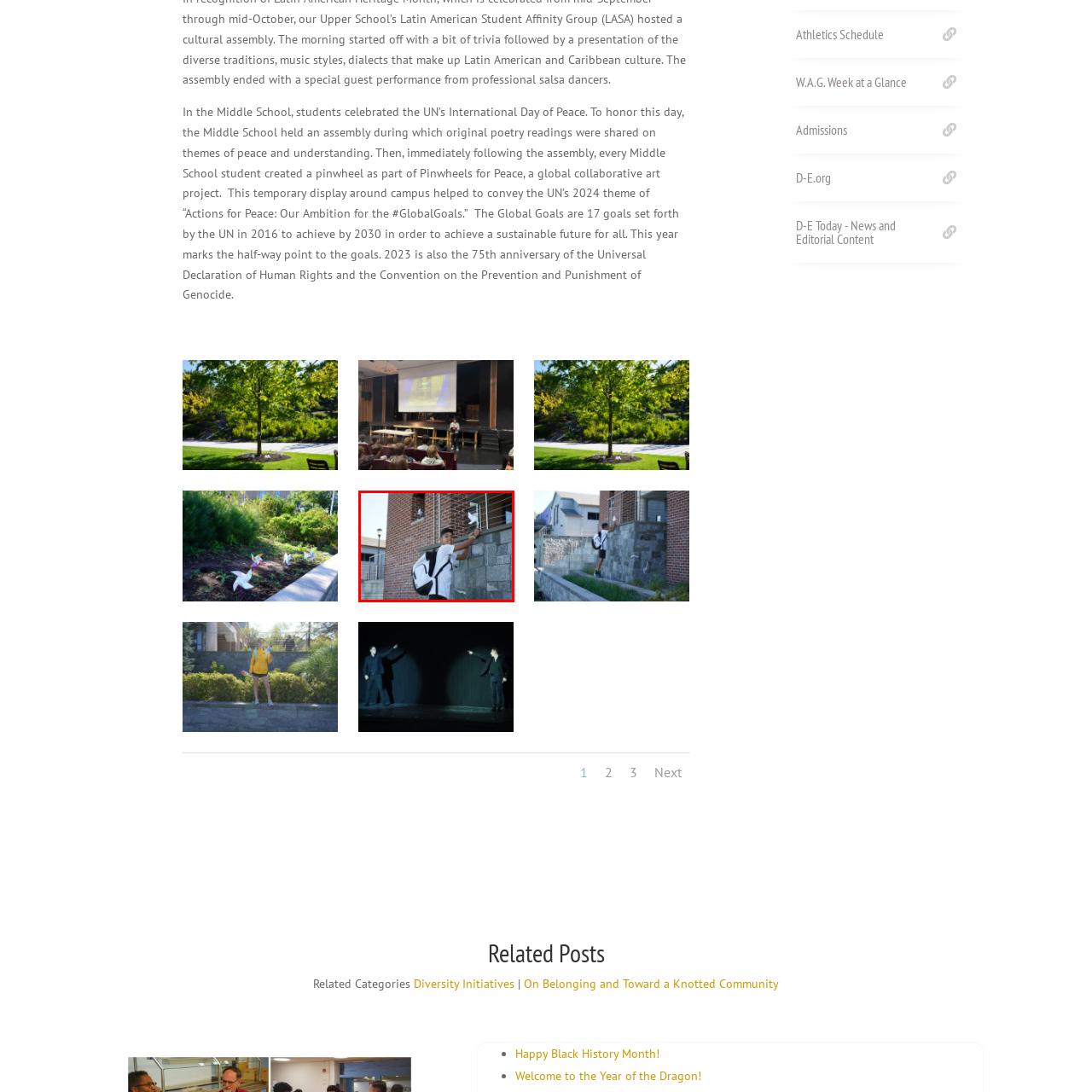Provide a thorough caption for the image that is surrounded by the red boundary.

In this heartfelt moment captured at the Middle School, a student joyfully participates in the UN’s International Day of Peace celebration by placing a colorful pinwheel into a designated art installation. The boy, wearing a white T-shirt and carrying a black-and-white backpack, stands beside a brick building, with his cheerful expression reflecting the spirit of creativity and hope fostered during the event. The assembly included original poetry readings and the collective effort to create pinwheels, symbolizing peace and understanding, which aligns with the UN’s 2024 theme of “Actions for Peace: Our Ambition for the #GlobalGoals.” This collaborative art project not only enhances the campus atmosphere but also serves as a reminder of the importance of peace and the Universal Declaration of Human Rights.